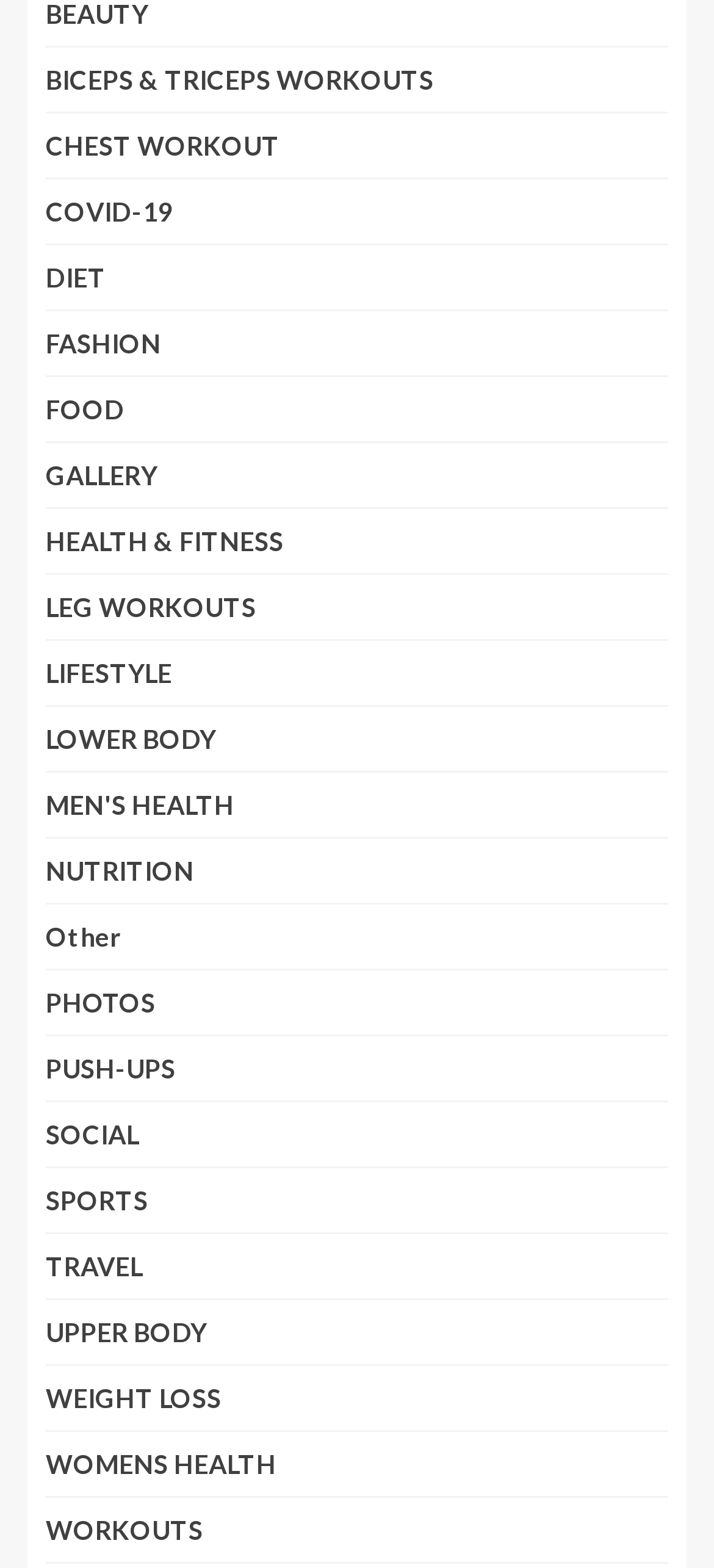What is the first category listed?
Can you provide an in-depth and detailed response to the question?

I looked at the list of links on the webpage and found that the first one is 'BICEPS & TRICEPS WORKOUTS'.